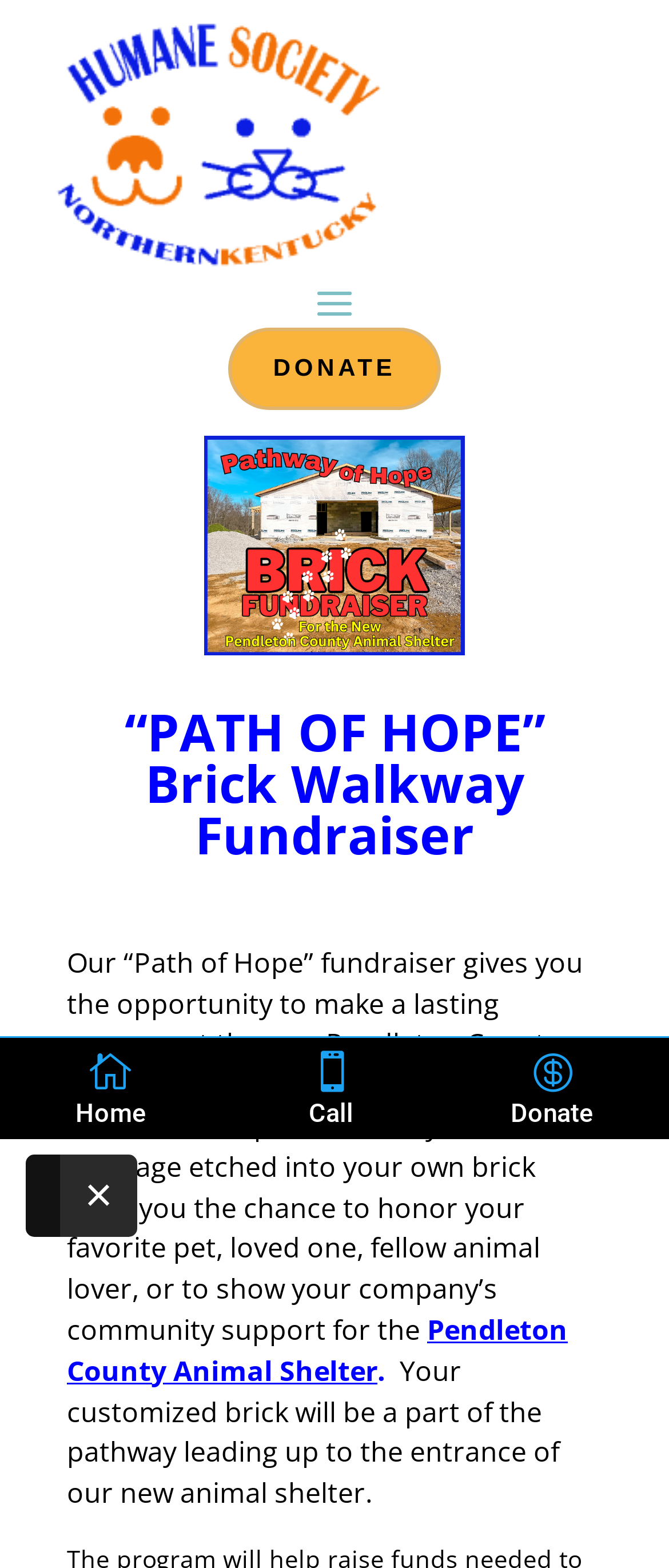Locate the UI element described by Toggle navigation and provide its bounding box coordinates. Use the format (top-left x, top-left y, bottom-right x, bottom-right y) with all values as floating point numbers between 0 and 1.

None